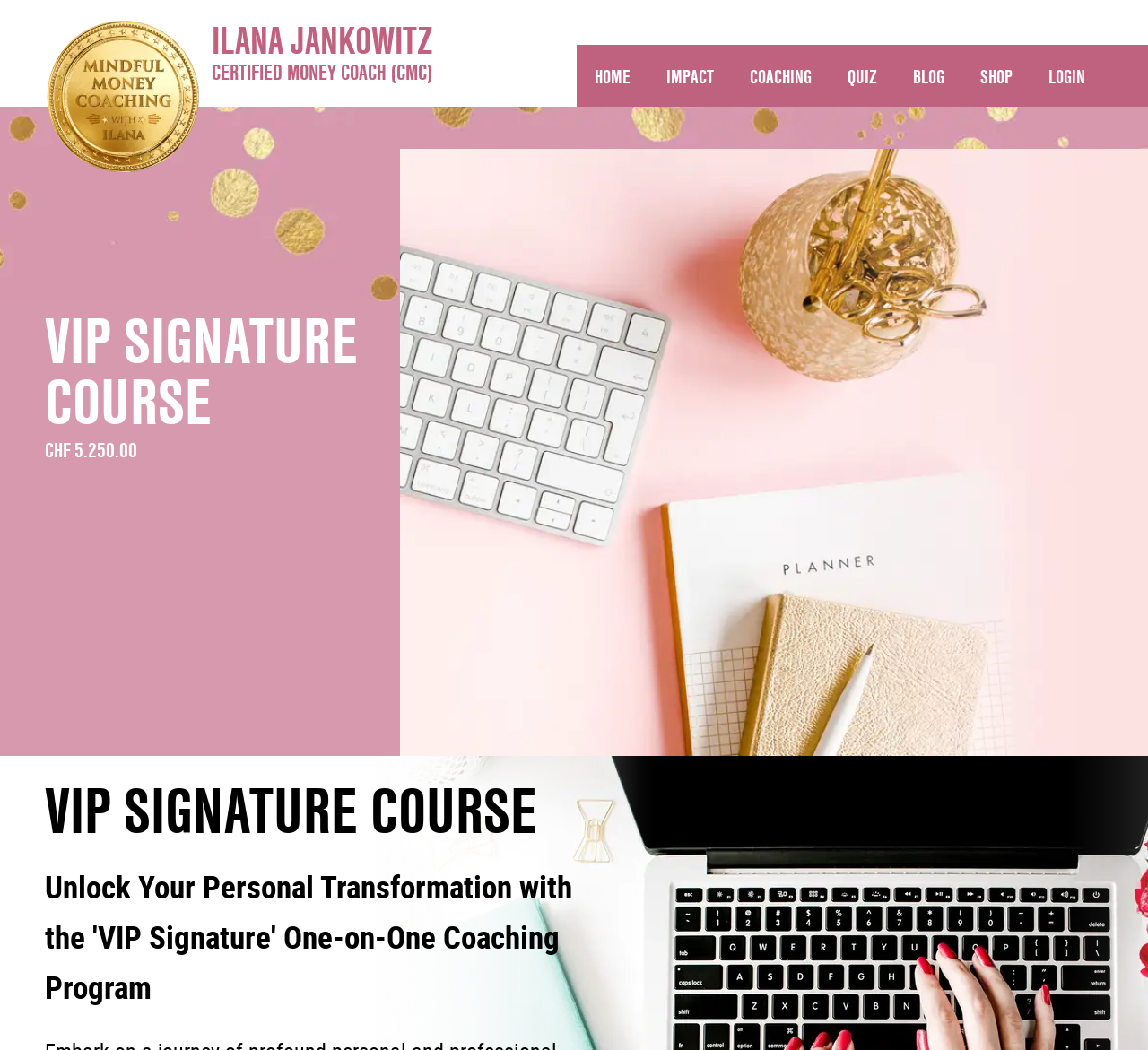Offer a meticulous caption that includes all visible features of the webpage.

The webpage appears to be a personal coaching website, specifically focused on mindful money management. At the top left corner, there is a logo image, accompanied by the coach's name, "ILANA JANKOWITZ", and her certification, "CERTIFIED MONEY COACH (CMC)". 

Below the coach's information, there is a navigation menu with seven links: "HOME", "IMPACT", "COACHING", "QUIZ", "BLOG", "SHOP", and "LOGIN", which are evenly spaced and aligned horizontally across the top of the page.

The main content of the page is divided into two sections. On the left side, there is a prominent heading that reads "VIP SIGNATURE COURSE CHF 5.250.00", which suggests a high-end coaching program. On the right side, there is another heading with the same title, "VIP SIGNATURE COURSE", but without the price. This section appears to be a promotional area for the coach's signature course.